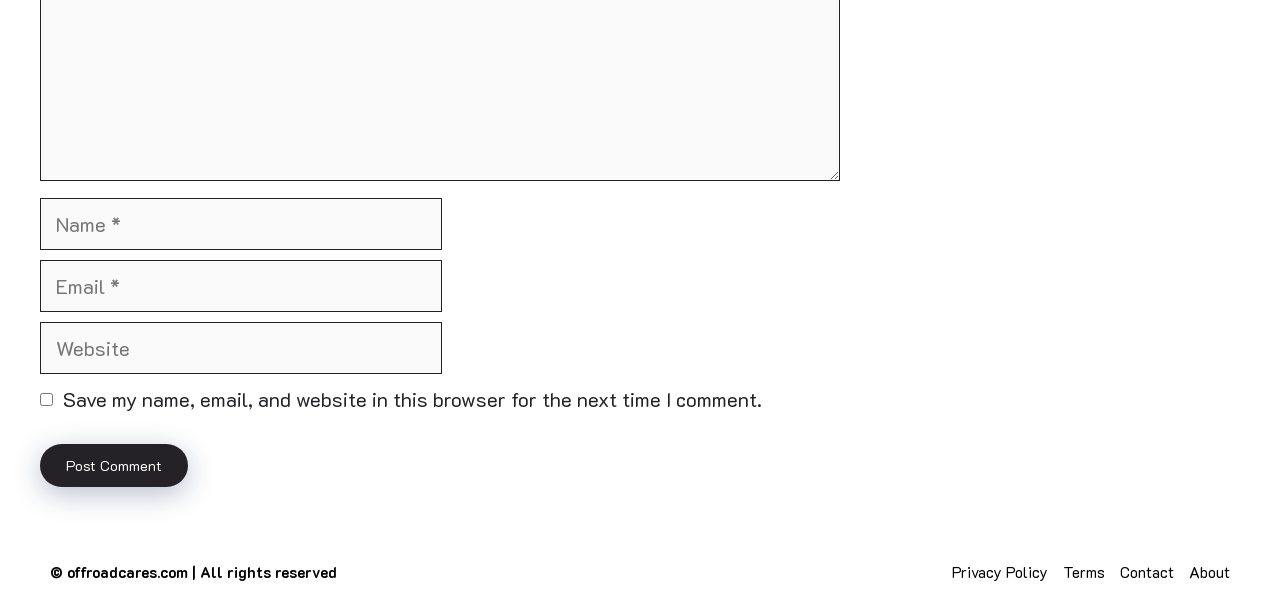Could you please study the image and provide a detailed answer to the question:
What is the first field to fill in the comment form?

The first field to fill in the comment form is 'Name' because the StaticText 'Name' is located above the textbox with the same label, and it is the first field in the vertical order.